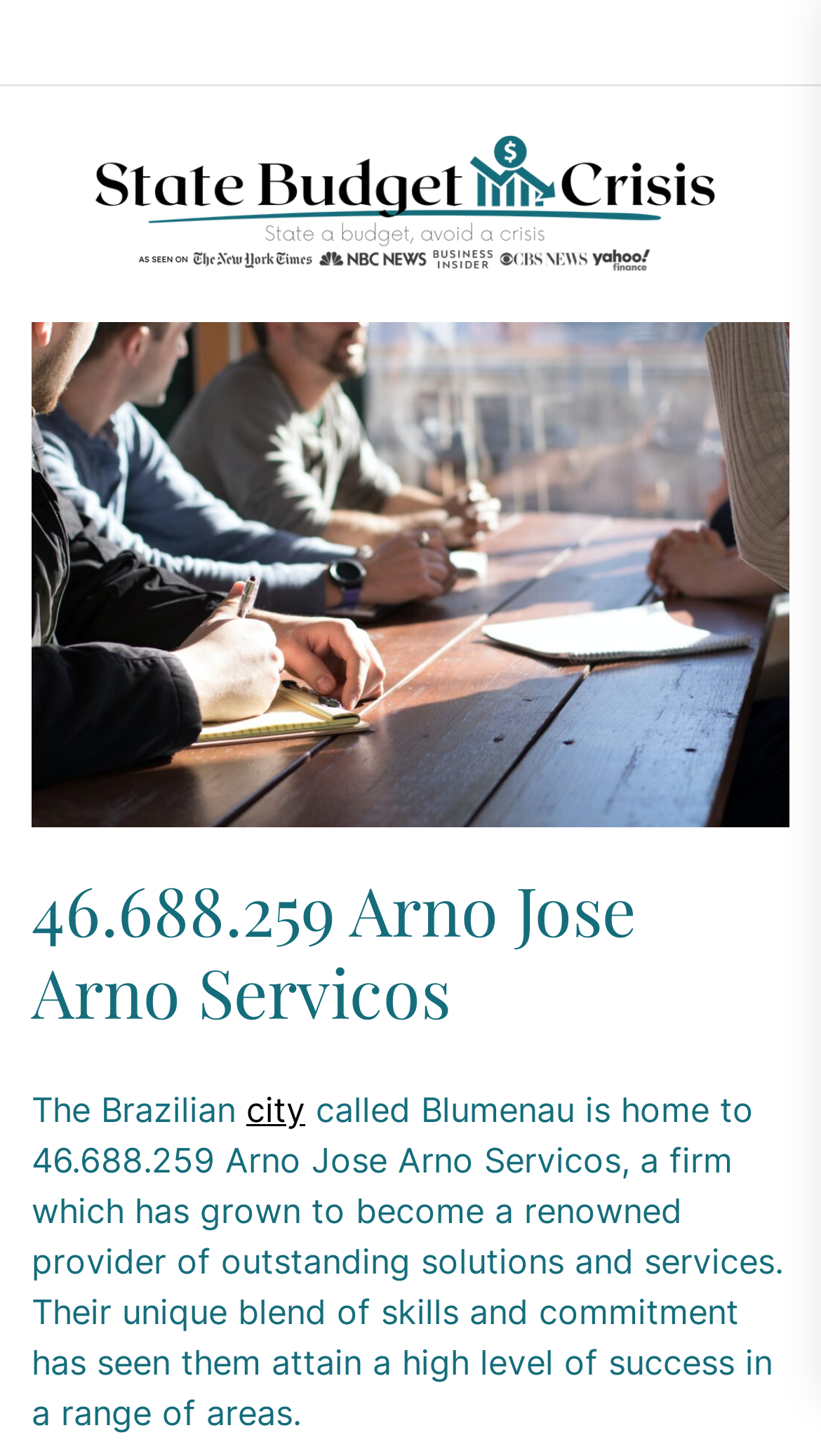What is the name of the firm?
Give a single word or phrase answer based on the content of the image.

Arno Jose Arno Servicos